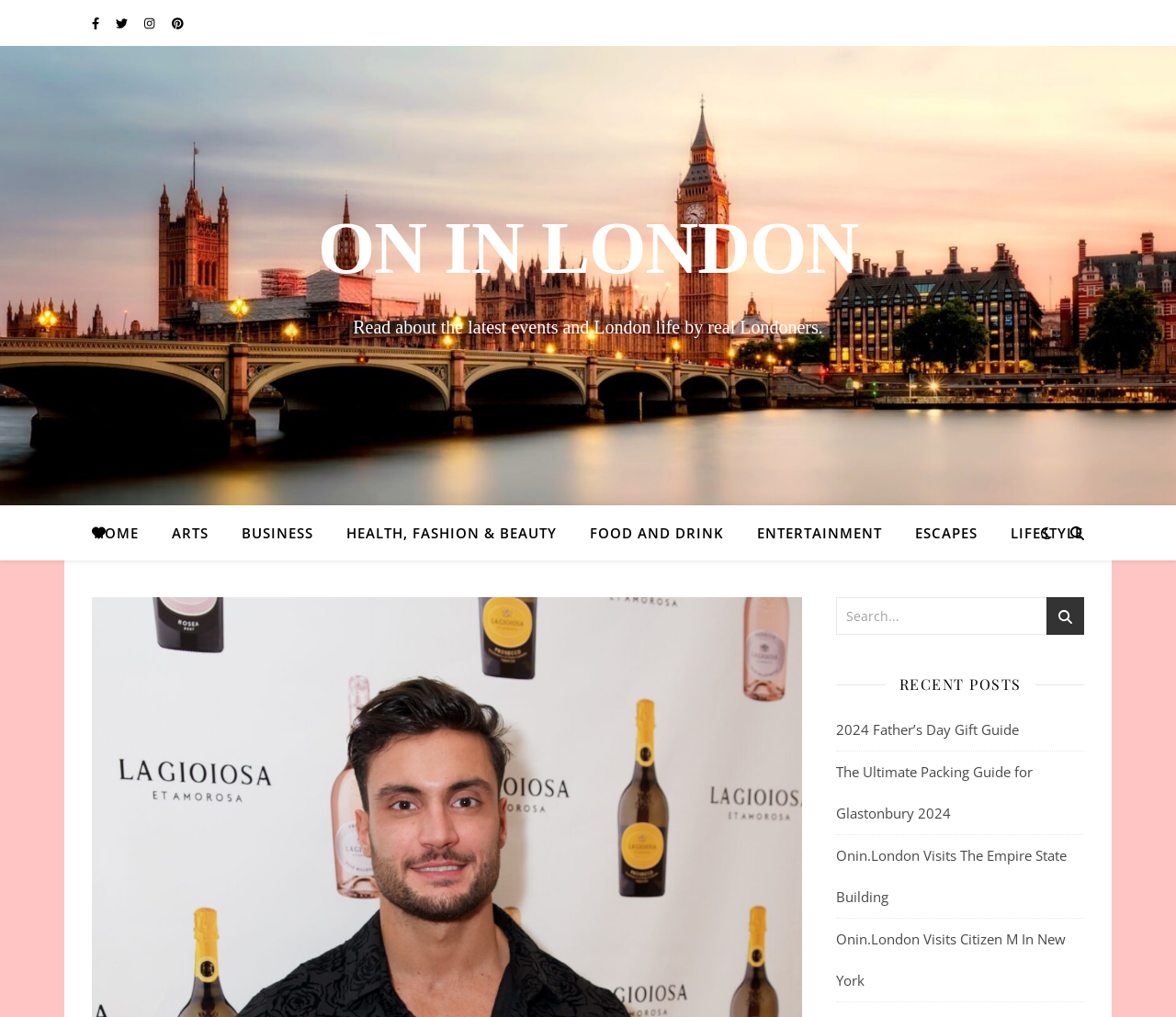Please specify the coordinates of the bounding box for the element that should be clicked to carry out this instruction: "Click on the 'ON IN LONDON' link". The coordinates must be four float numbers between 0 and 1, formatted as [left, top, right, bottom].

[0.27, 0.19, 0.73, 0.298]